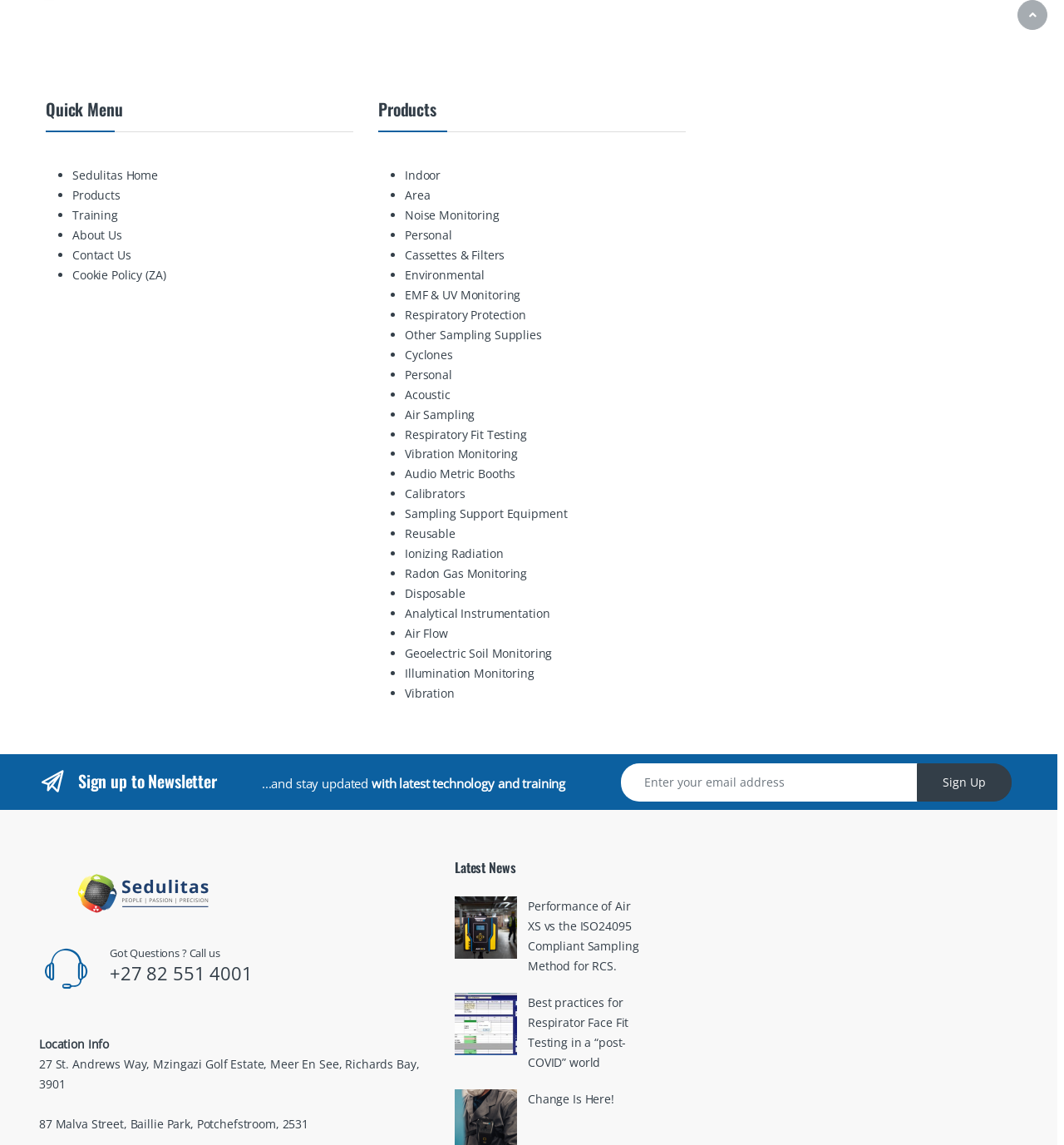Please find the bounding box coordinates of the element's region to be clicked to carry out this instruction: "Click on Sedulitas Home".

[0.068, 0.146, 0.148, 0.16]